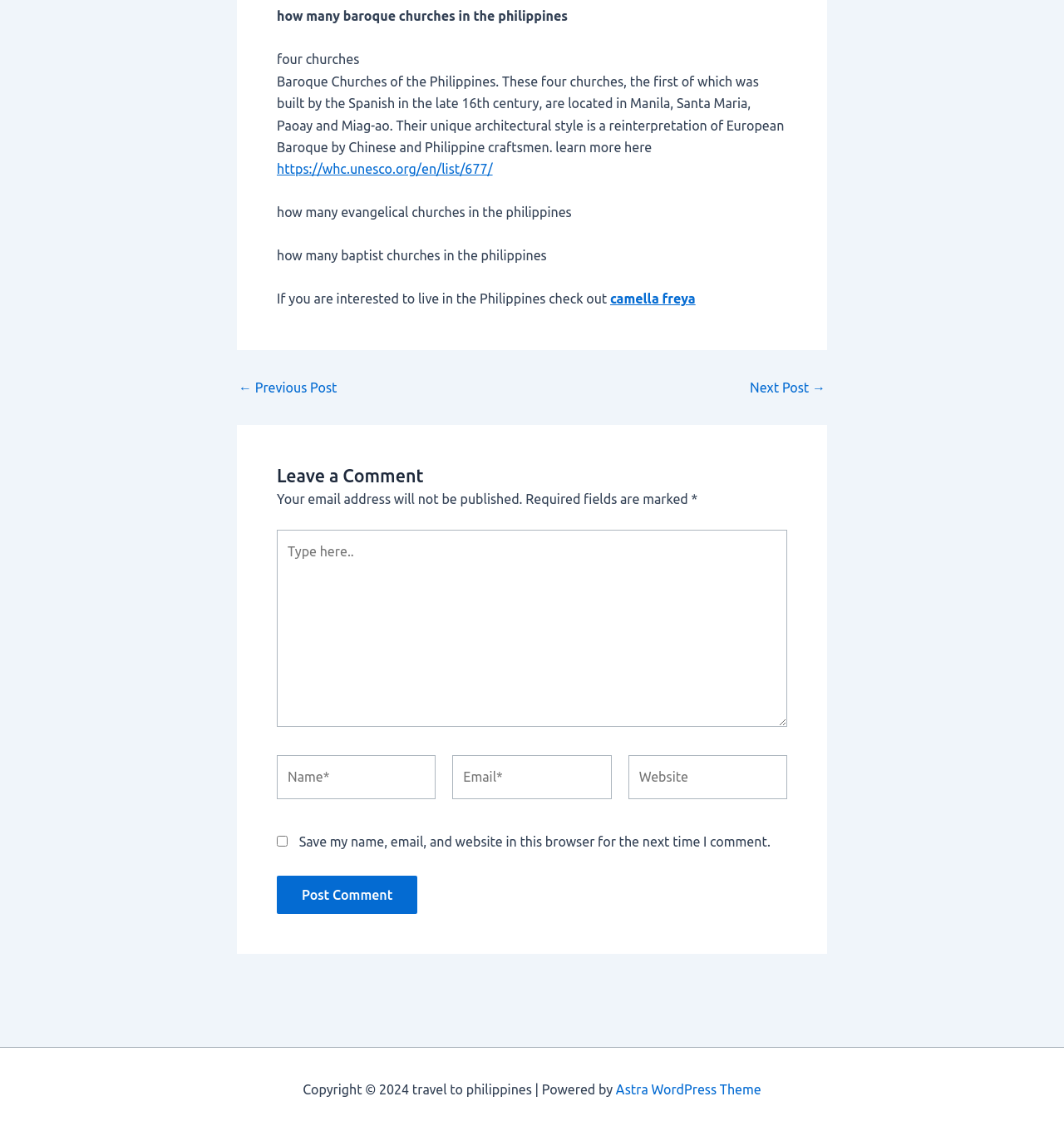Please locate the bounding box coordinates of the element that needs to be clicked to achieve the following instruction: "Click the 'Next Post →' link". The coordinates should be four float numbers between 0 and 1, i.e., [left, top, right, bottom].

[0.705, 0.337, 0.776, 0.348]